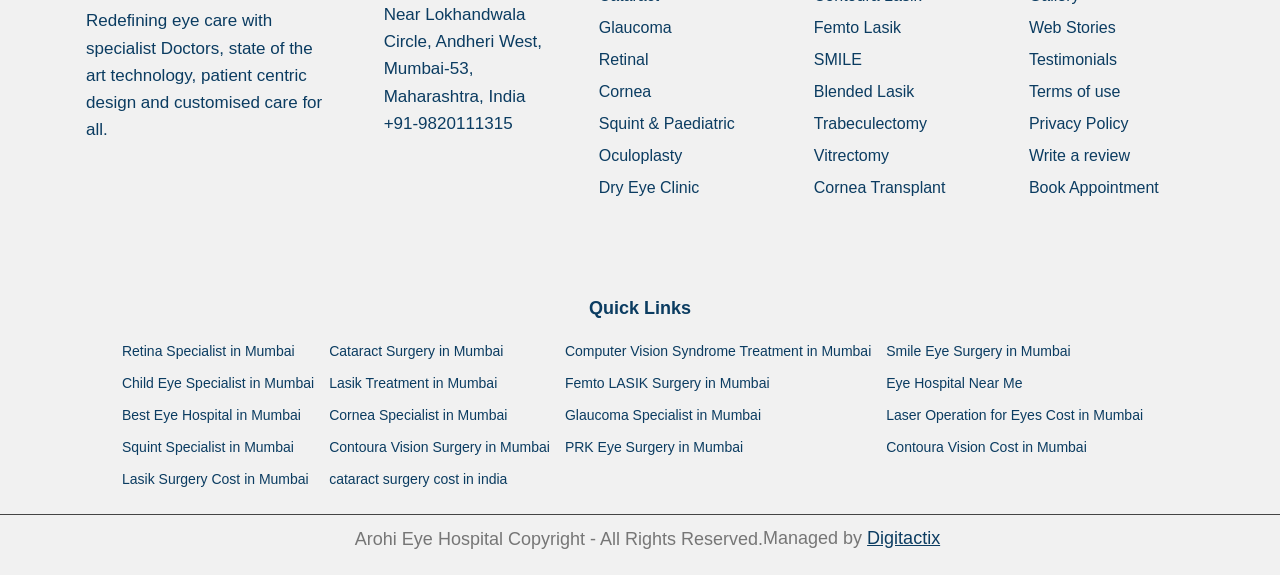Give a concise answer using one word or a phrase to the following question:
What is the purpose of the 'Book Appointment' link?

To book an appointment